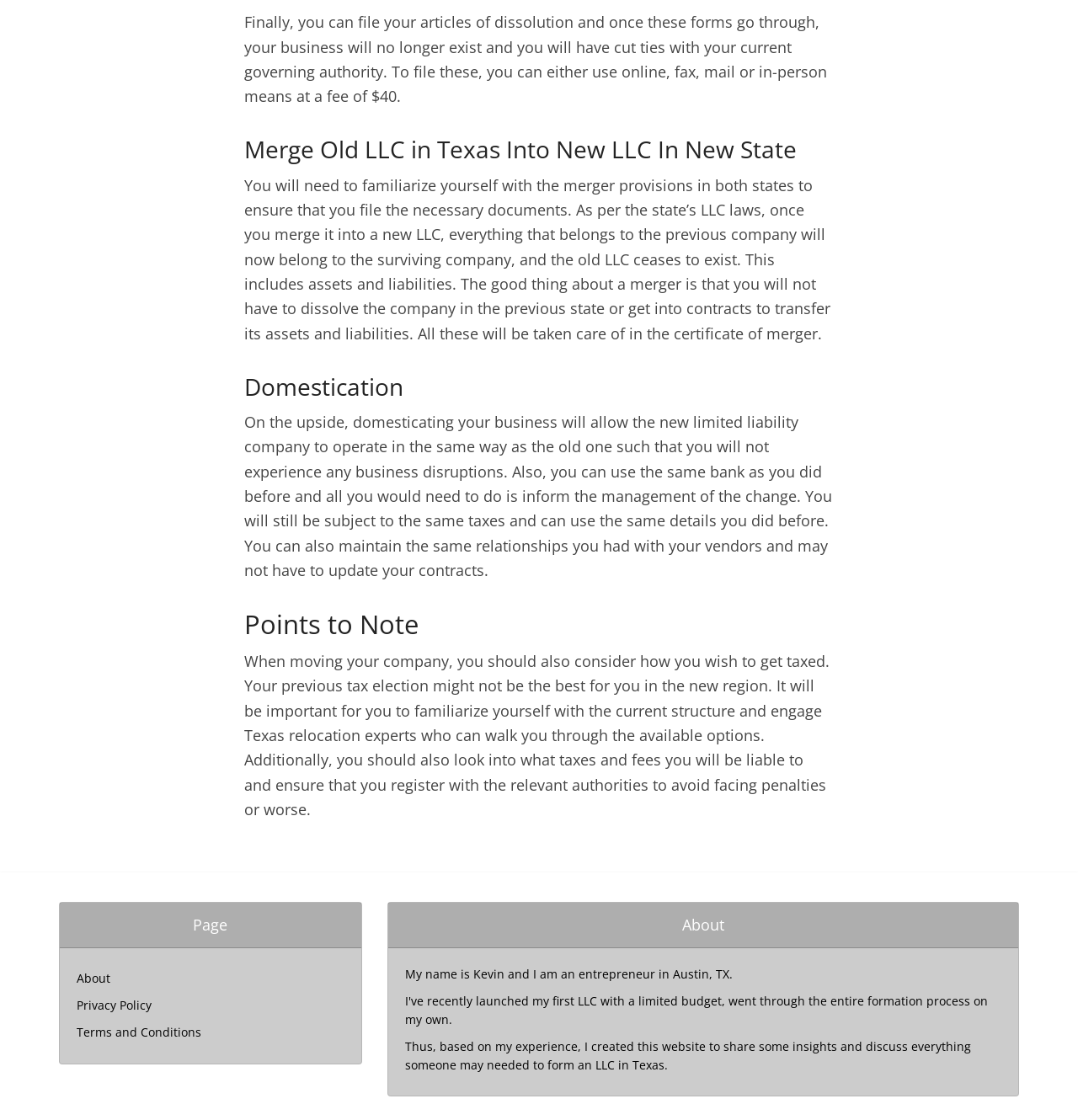Who is the creator of this website?
Refer to the image and offer an in-depth and detailed answer to the question.

According to the StaticText element with bounding box coordinates [0.376, 0.863, 0.68, 0.877], the creator of this website is Kevin, an entrepreneur in Austin, TX, who created this website to share insights and discuss everything someone may need to form an LLC in Texas.